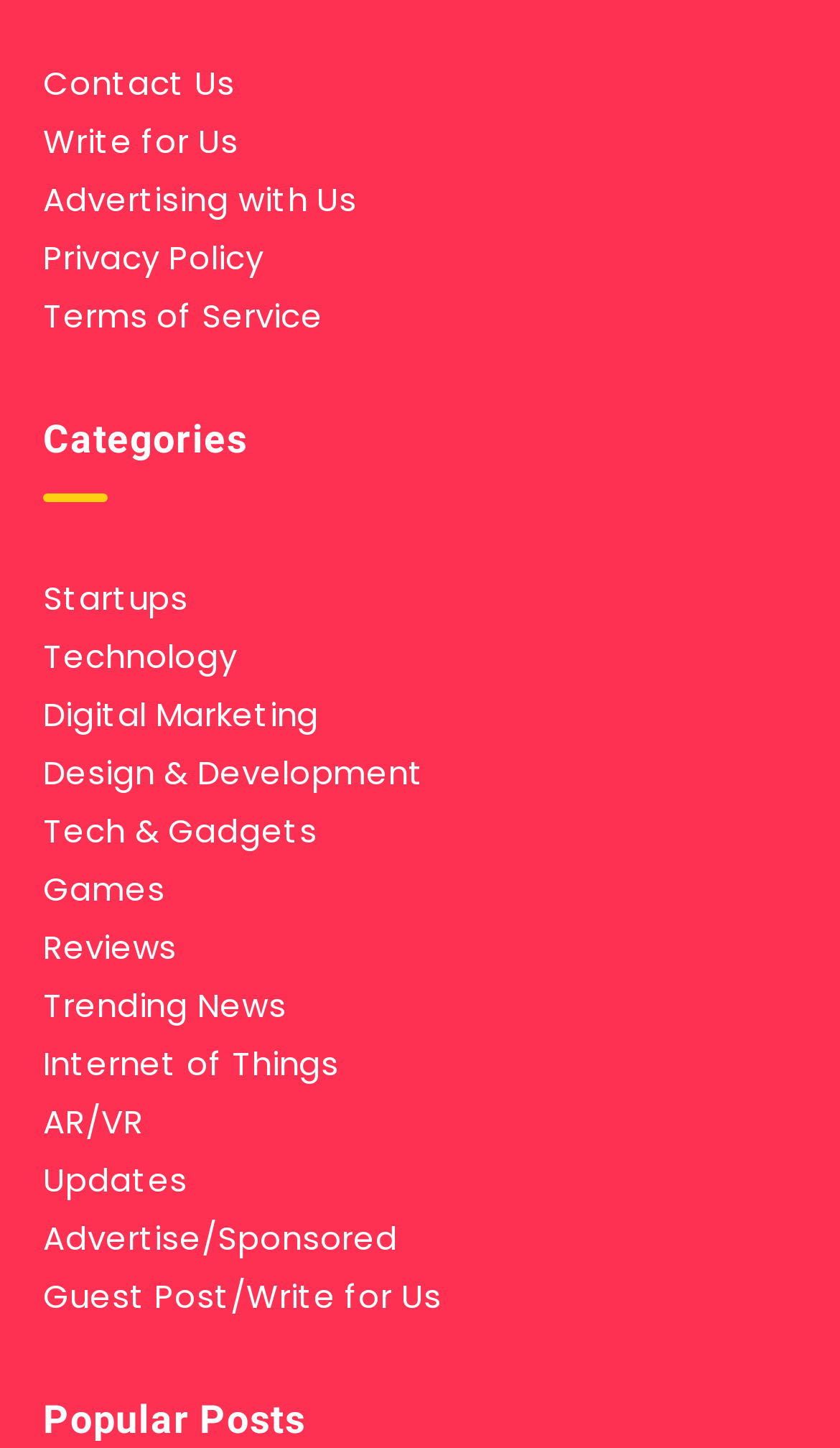What is the last link listed under 'Categories'? Please answer the question using a single word or phrase based on the image.

Guest Post/Write for Us